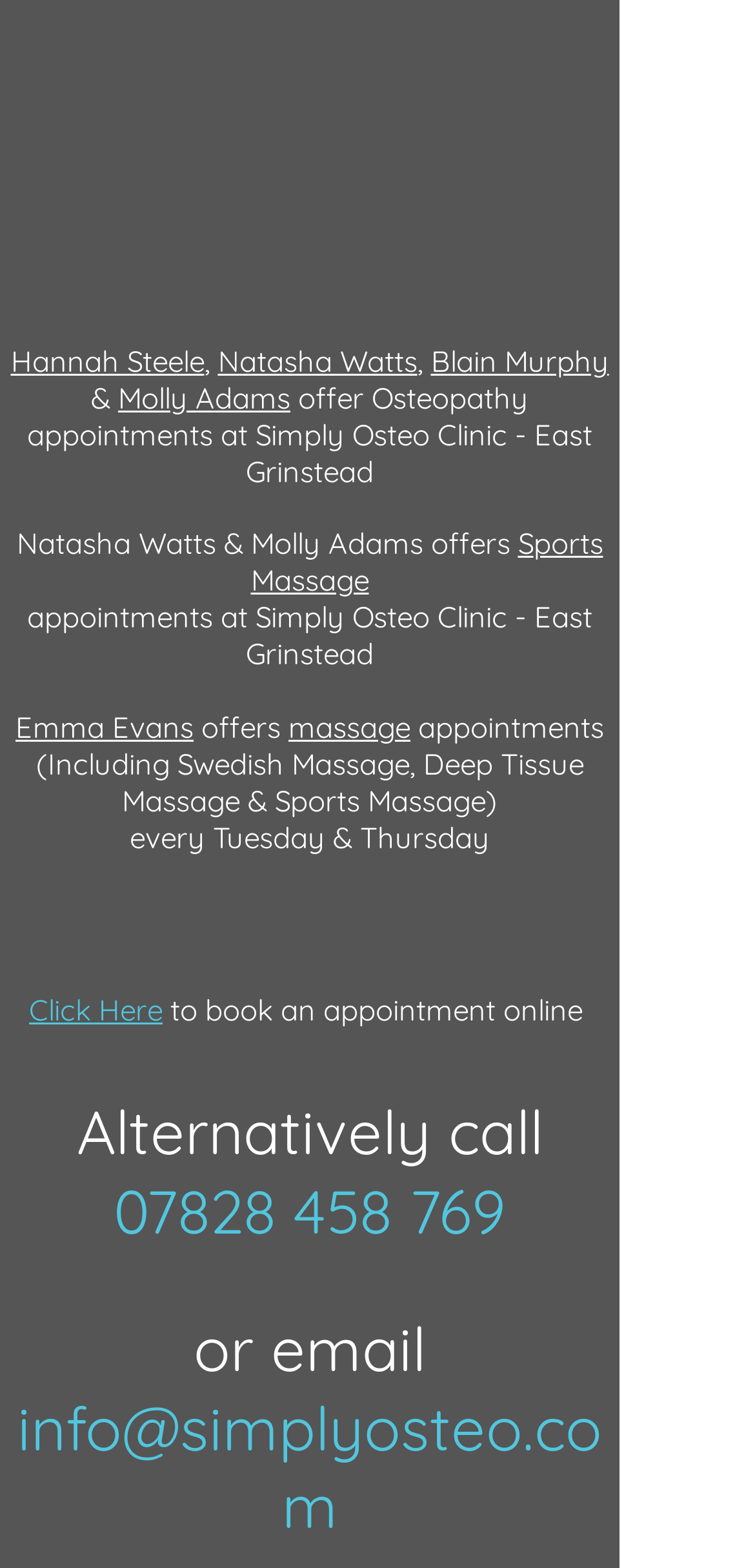Can you find the bounding box coordinates for the UI element given this description: "07828 458 769"? Provide the coordinates as four float numbers between 0 and 1: [left, top, right, bottom].

[0.15, 0.748, 0.671, 0.796]